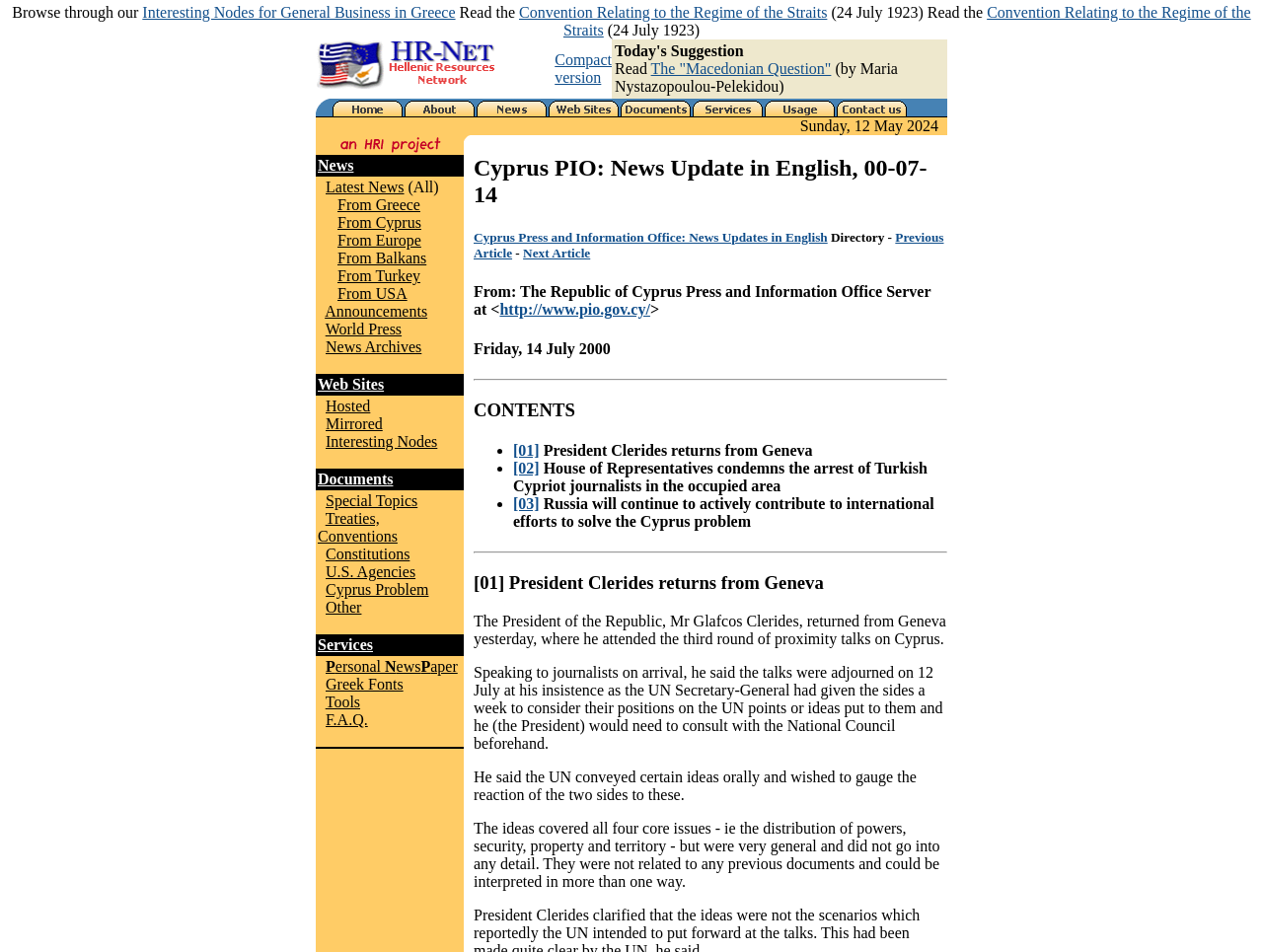Refer to the image and offer a detailed explanation in response to the question: How many links are in the top navigation menu?

I found the top navigation menu by looking at the LayoutTable with the bounding box coordinates [0.25, 0.104, 0.75, 0.123] and counted the number of links in it. There are 9 links: 'Home', 'About HR-Net', 'News', 'Web Sites', 'Documents', 'Online Help', 'Usage Information', and 'Contact us'.